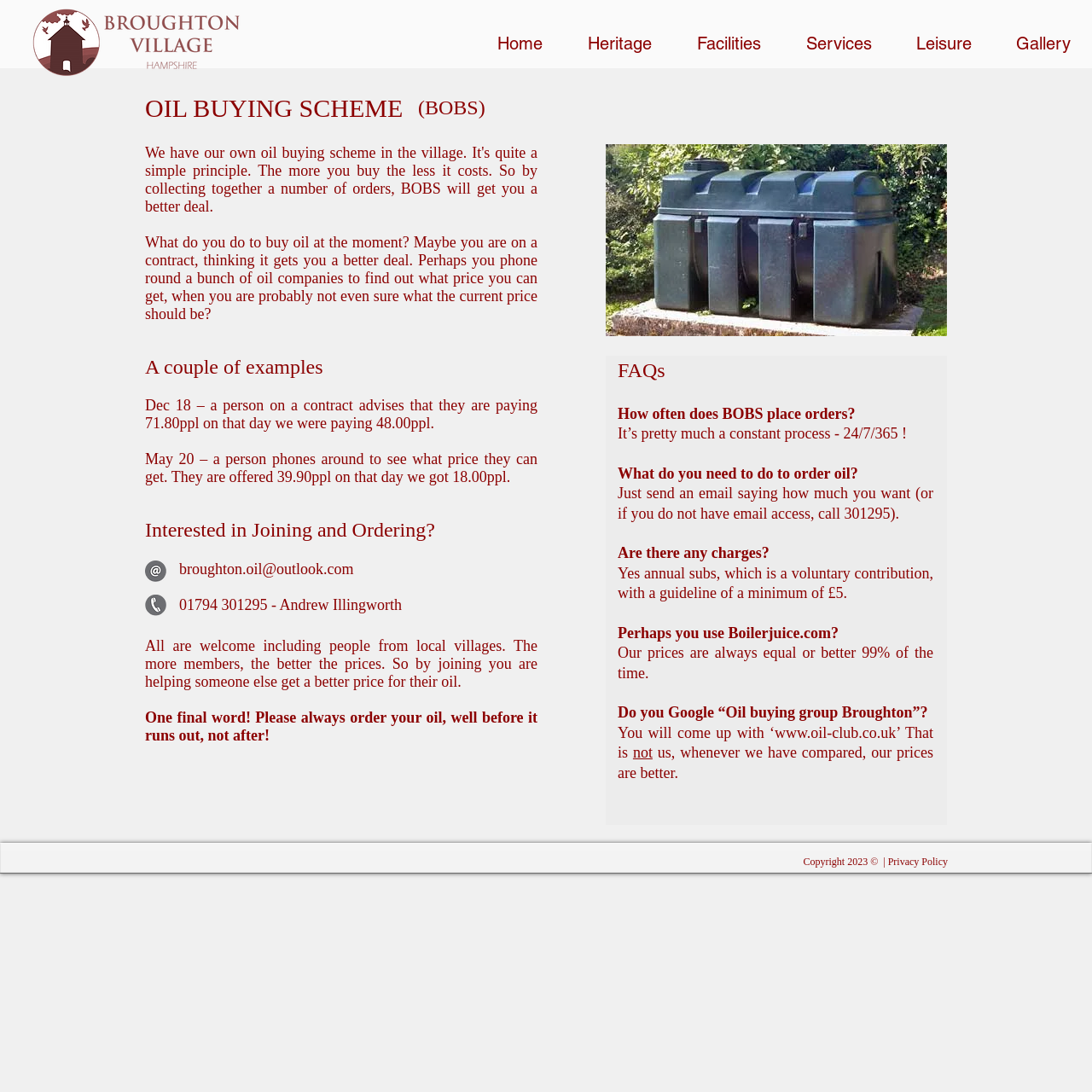Convey a detailed summary of the webpage, mentioning all key elements.

The webpage is about the Oil Buying Scheme in Broughton Village. At the top left corner, there is a logo of Broughton Village, accompanied by a navigation menu with links to "Home", "Heritage", "Facilities", "Services", and "Leisure". 

Below the navigation menu, there is a main section with a heading "OIL BUYING SCHEME" followed by the text "(BOBS)". The main content of the page is divided into several sections. The first section explains the benefits of joining the oil buying scheme, with examples of how members can get better prices for their oil. 

To the right of the text, there is an image related to the oil scheme. Below the image, there are FAQs about the scheme, including questions about how often orders are placed, how to order oil, and whether there are any charges. The answers to these questions are provided in detail.

At the bottom of the page, there is a copyright notice and a link to the "Privacy Policy".